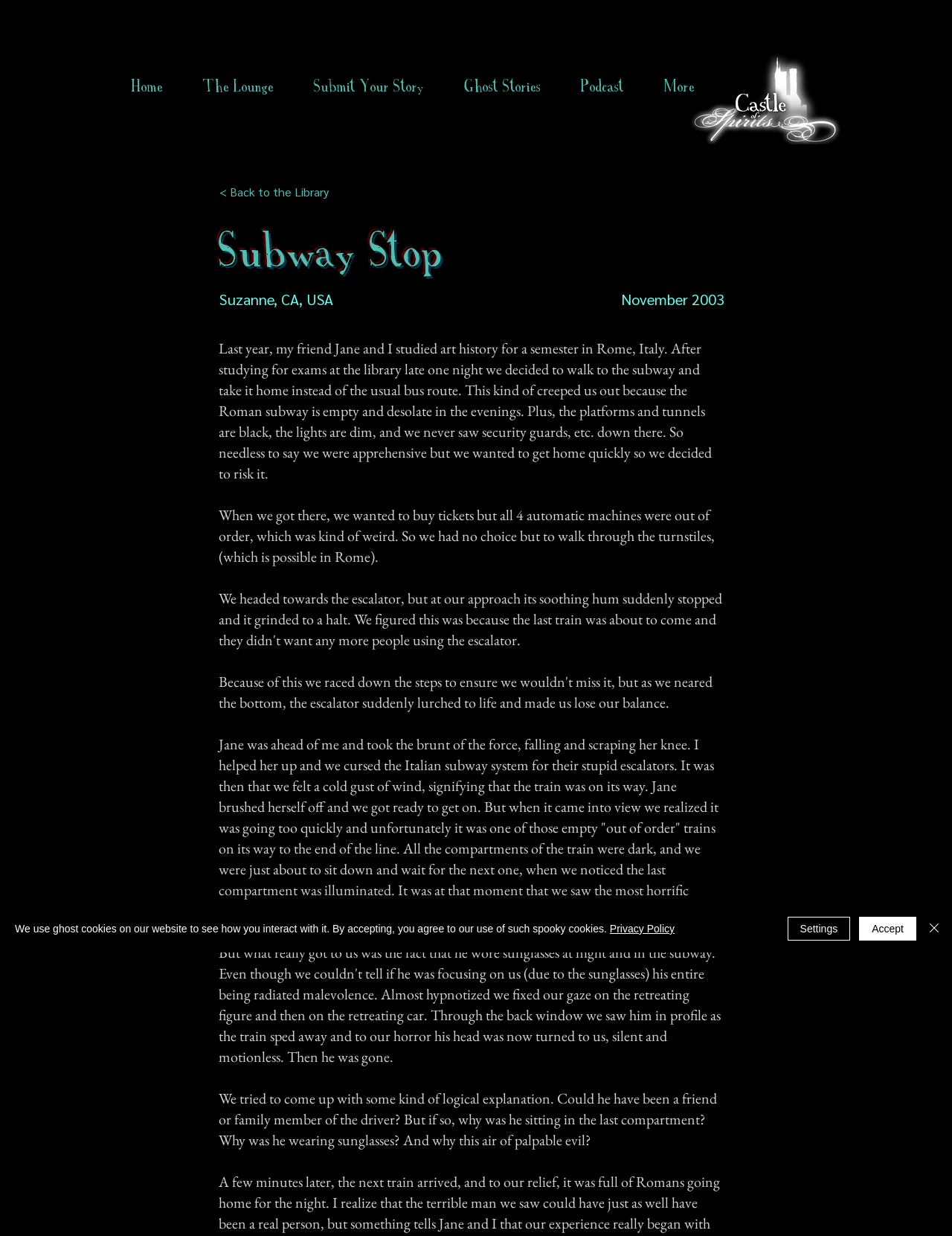Specify the bounding box coordinates of the element's area that should be clicked to execute the given instruction: "Click the logo". The coordinates should be four float numbers between 0 and 1, i.e., [left, top, right, bottom].

[0.727, 0.044, 0.883, 0.117]